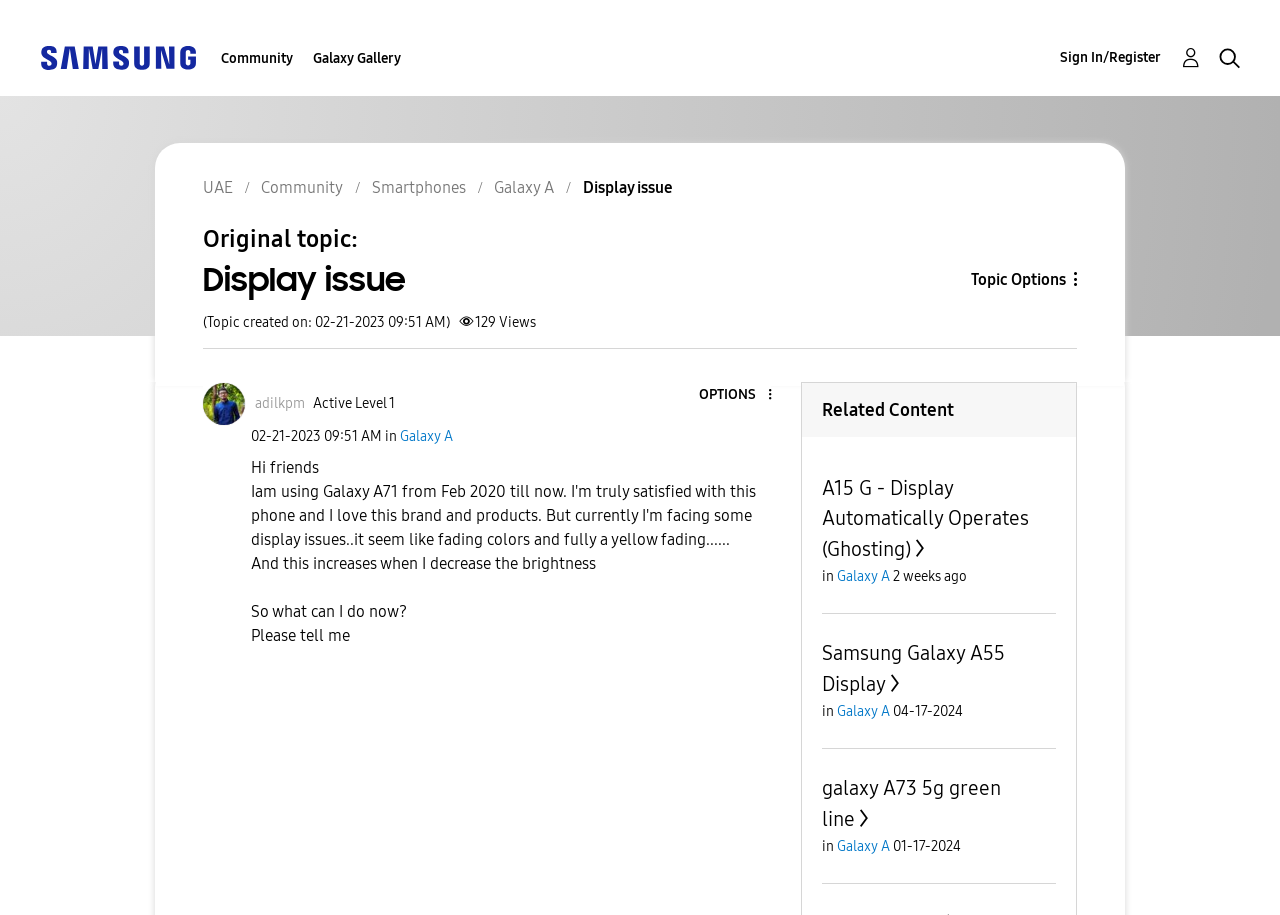In which category is the topic 'Display issue' posted?
Please utilize the information in the image to give a detailed response to the question.

The breadcrumbs navigation shows the path 'UAE > Community > Smartphones > Galaxy A' which indicates that the topic 'Display issue' is posted in the category 'Galaxy A'.